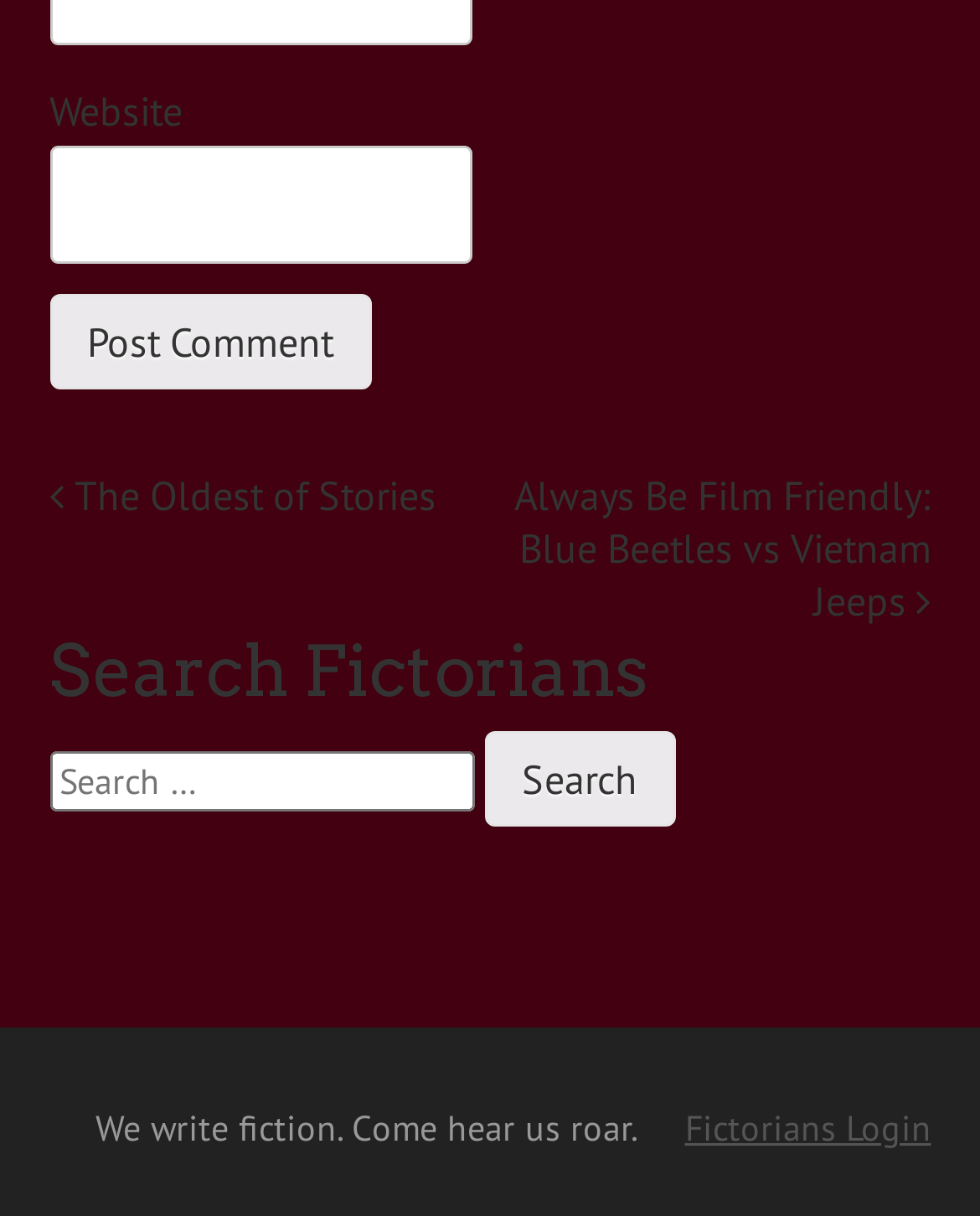Find the bounding box coordinates for the HTML element specified by: "The Oldest of Stories".

[0.05, 0.387, 0.445, 0.428]